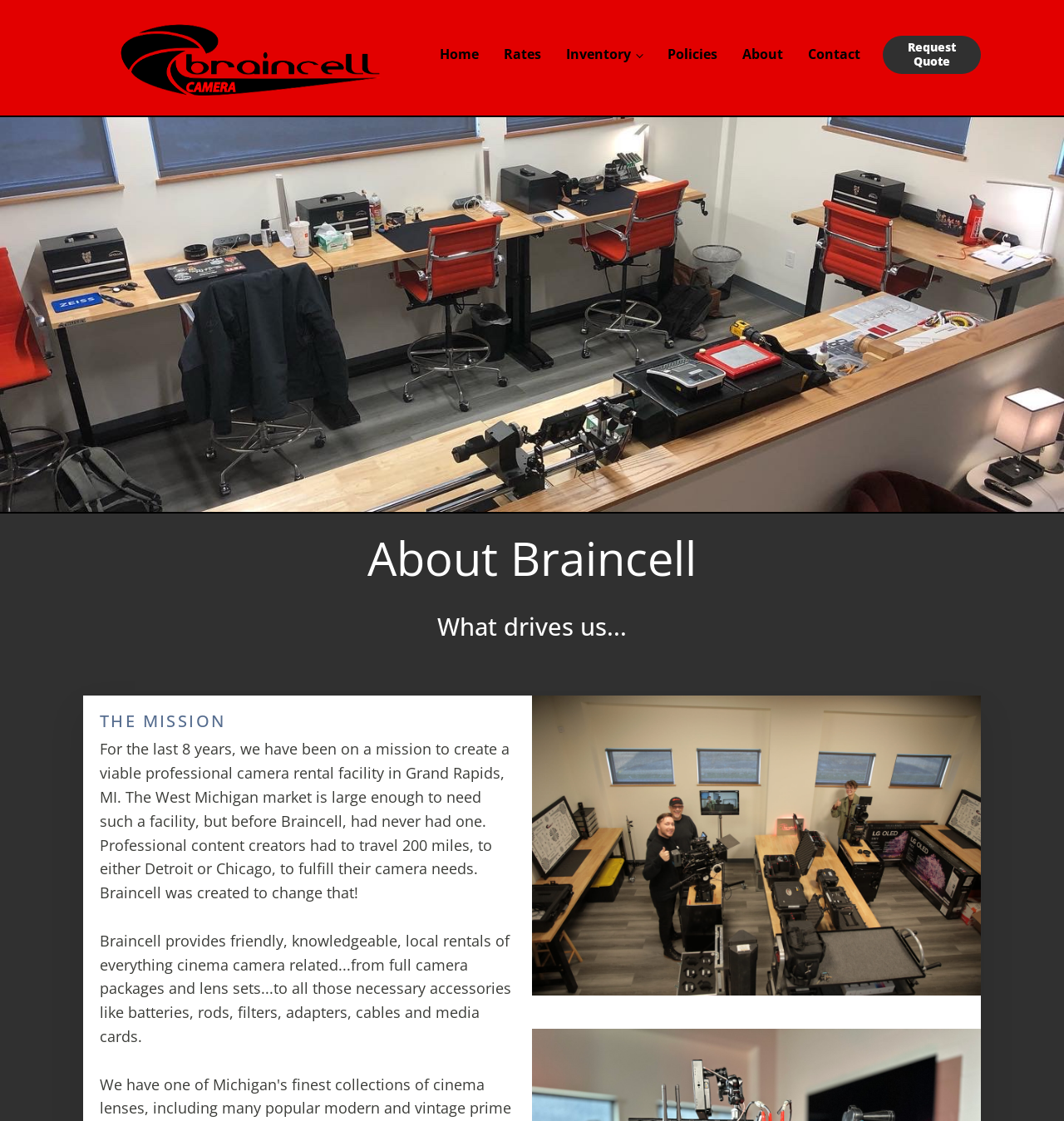Using the element description provided, determine the bounding box coordinates in the format (top-left x, top-left y, bottom-right x, bottom-right y). Ensure that all values are floating point numbers between 0 and 1. Element description: Instagram

None